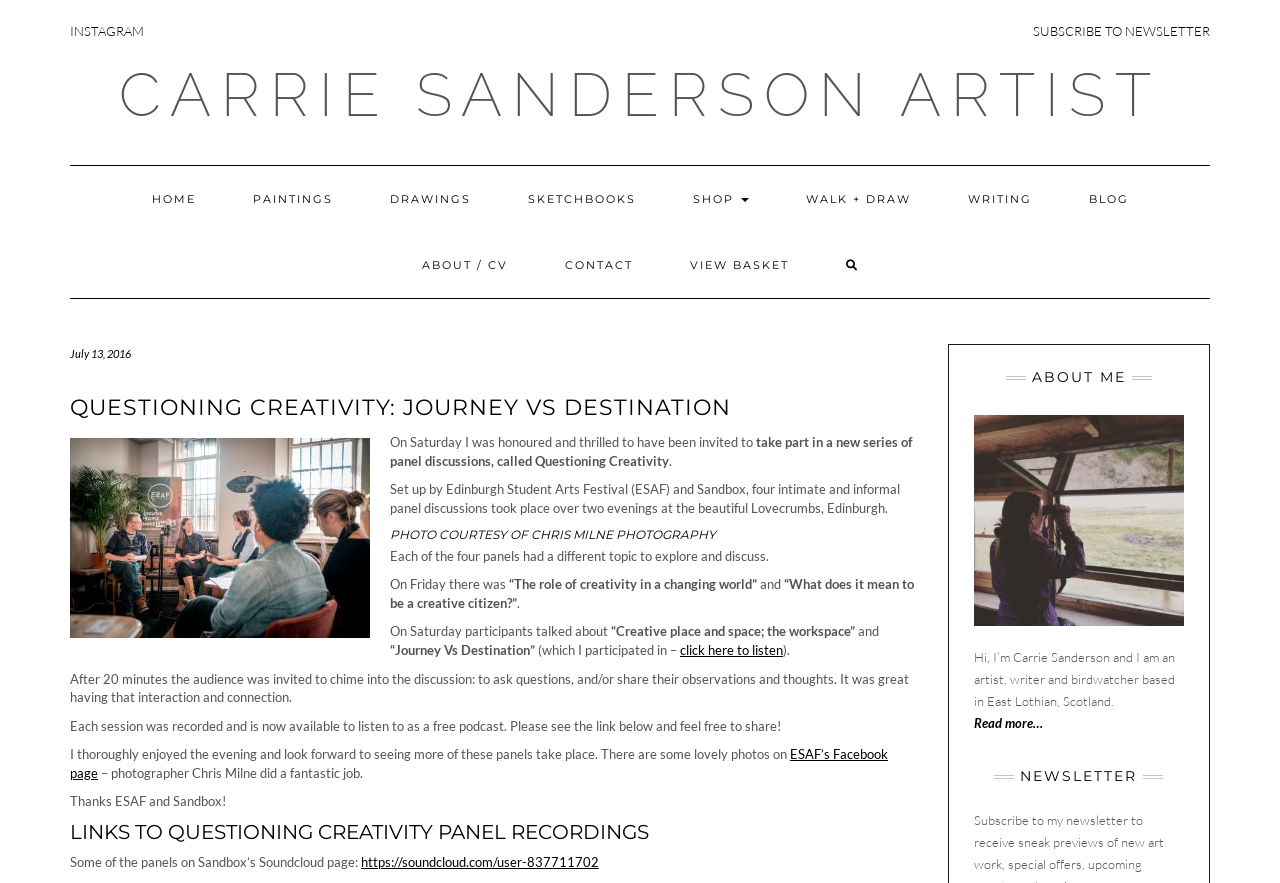Bounding box coordinates are specified in the format (top-left x, top-left y, bottom-right x, bottom-right y). All values are floating point numbers bounded between 0 and 1. Please provide the bounding box coordinate of the region this sentence describes: https://soundcloud.com/user-837711702

[0.282, 0.967, 0.468, 0.985]